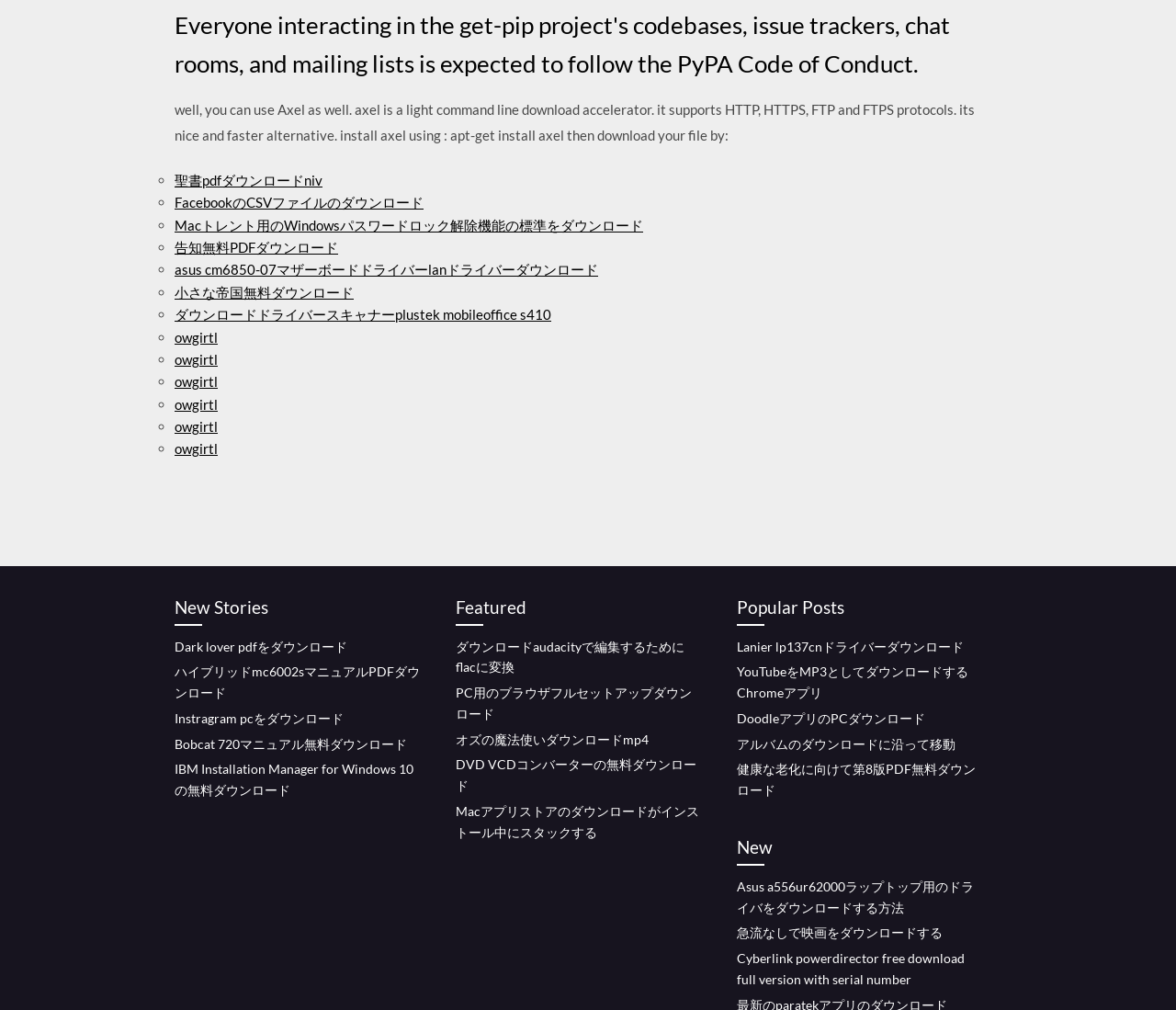What is the first link under 'New Stories'?
Refer to the image and give a detailed answer to the question.

Under the 'New Stories' heading, the first link is 'Dark lover pdfをダウンロード', which suggests that it is a downloadable PDF file related to 'Dark lover'.